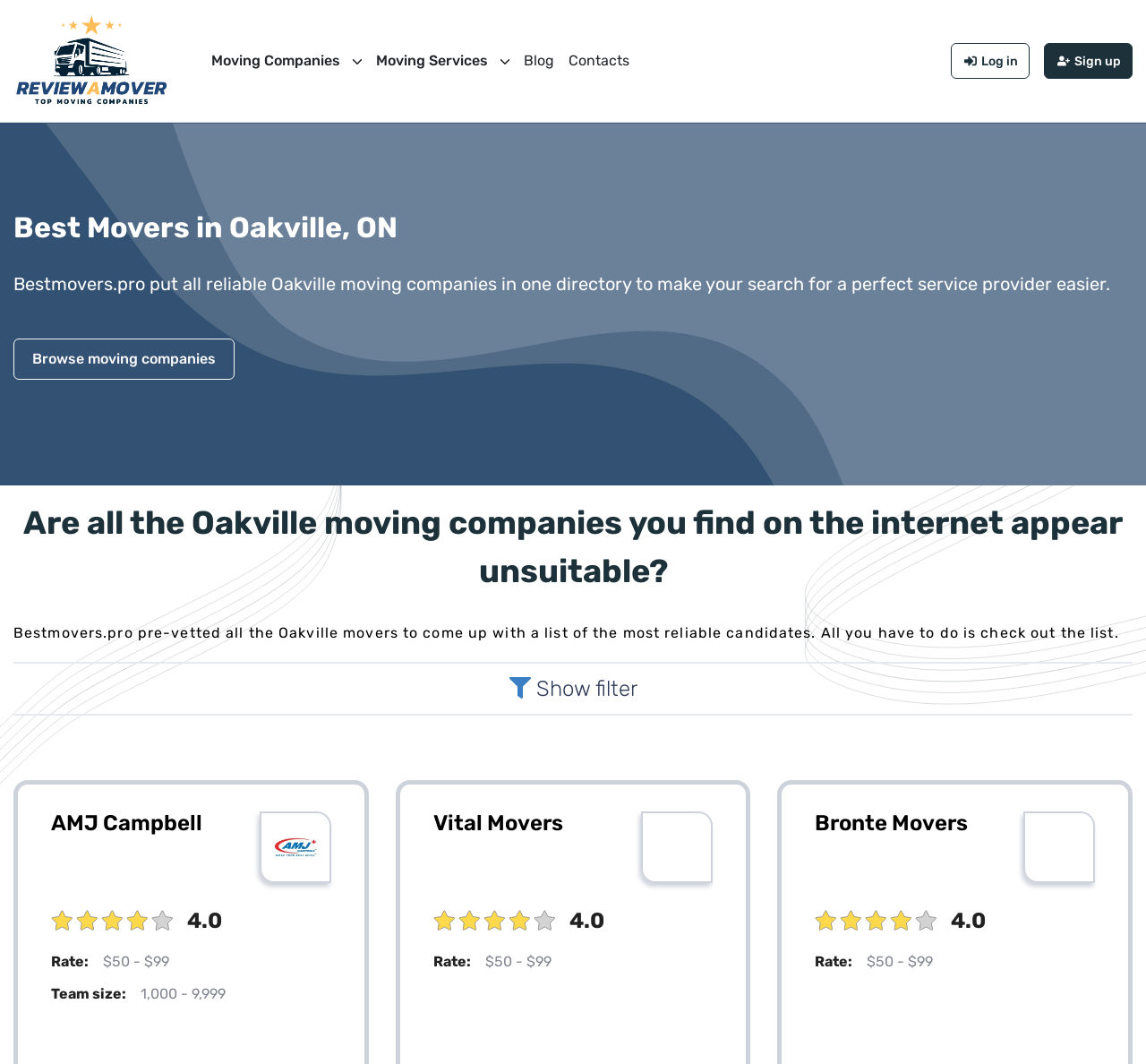Identify the bounding box coordinates of the clickable region necessary to fulfill the following instruction: "Check out Vital Movers". The bounding box coordinates should be four float numbers between 0 and 1, i.e., [left, top, right, bottom].

[0.378, 0.762, 0.491, 0.785]